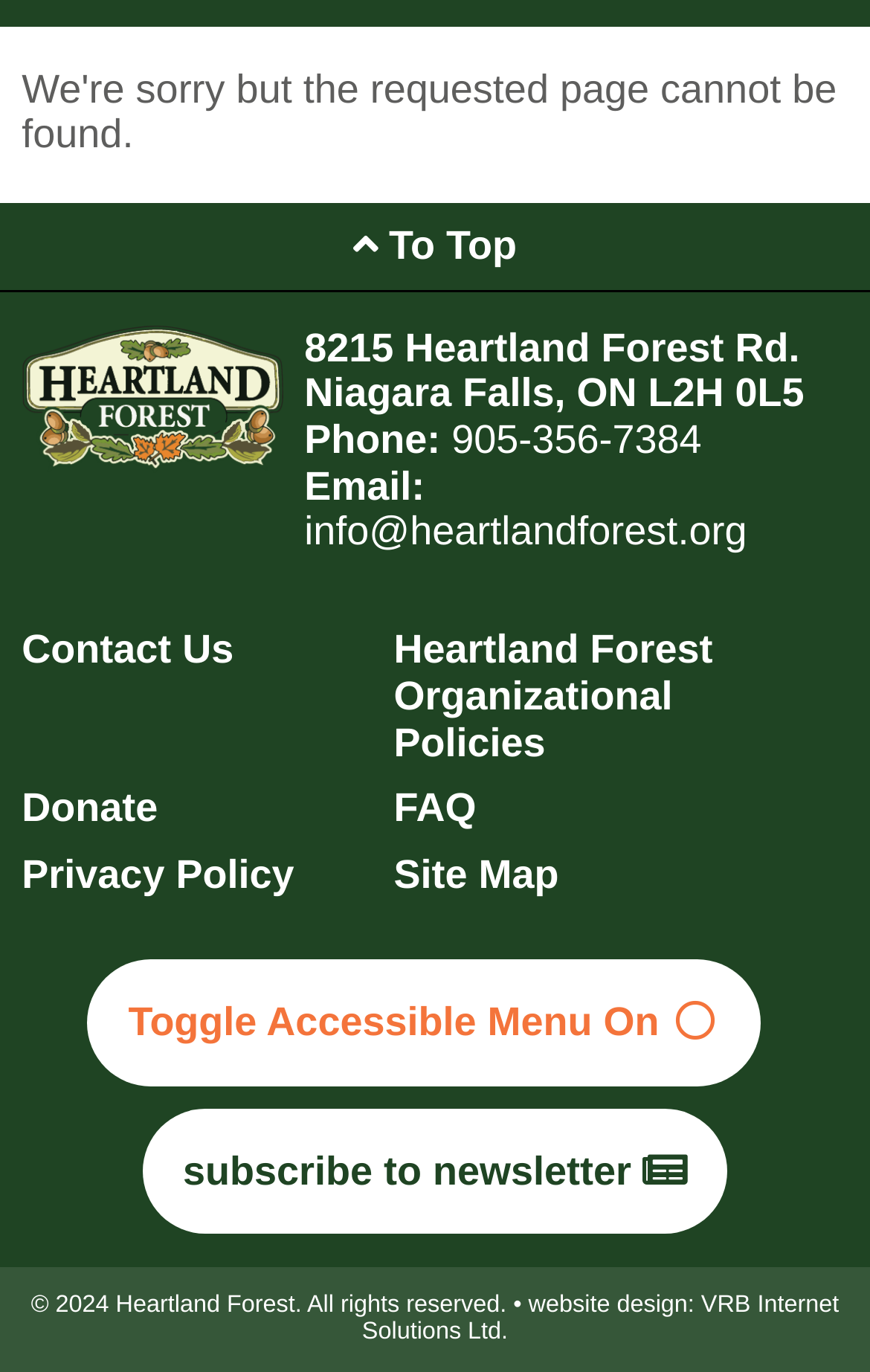Given the element description Toggle Accessible Menu On, identify the bounding box coordinates for the UI element on the webpage screenshot. The format should be (top-left x, top-left y, bottom-right x, bottom-right y), with values between 0 and 1.

[0.101, 0.699, 0.874, 0.791]